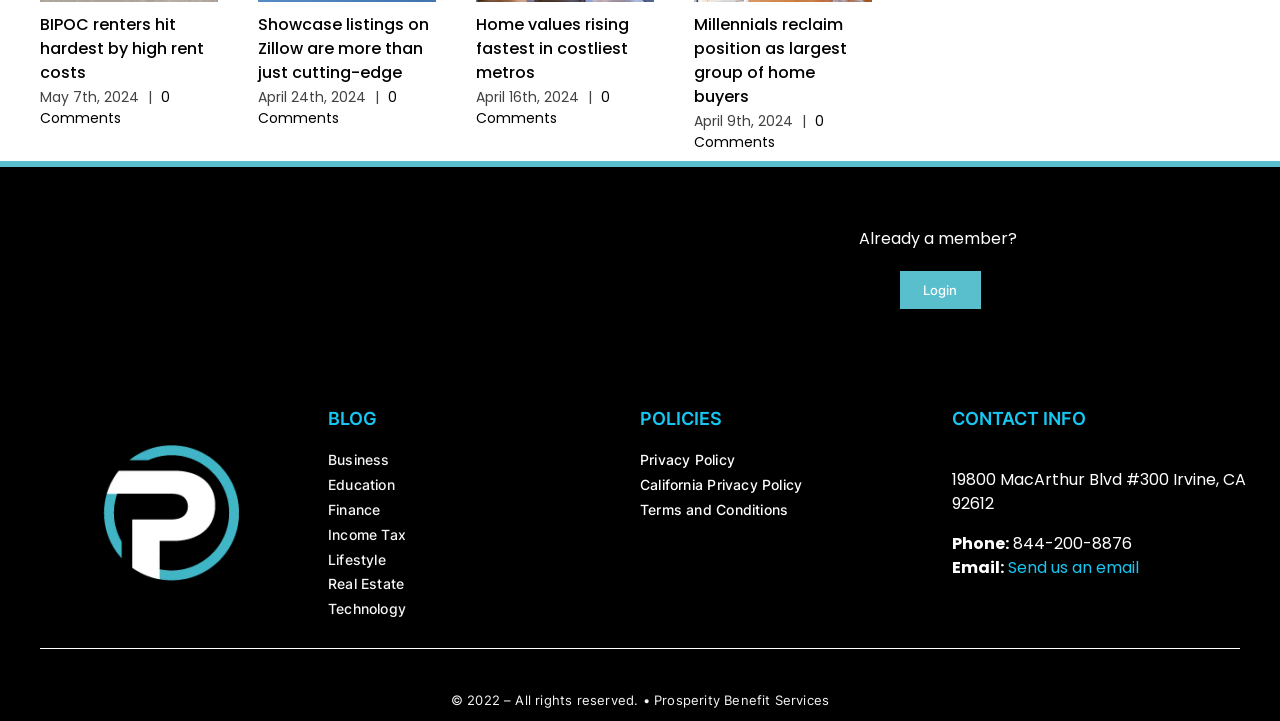Given the element description "Send us an email" in the screenshot, predict the bounding box coordinates of that UI element.

[0.788, 0.772, 0.89, 0.804]